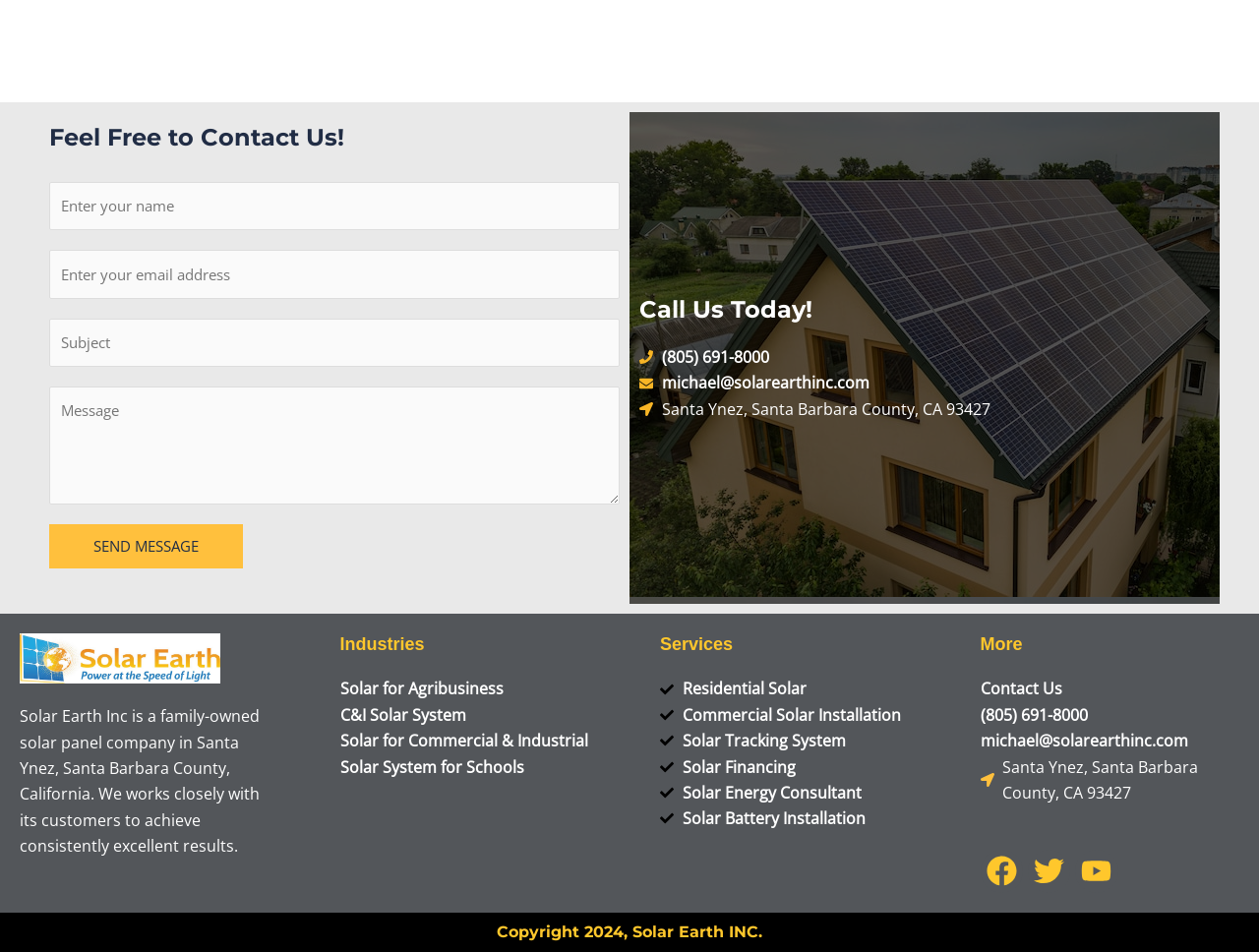Identify the bounding box coordinates of the HTML element based on this description: "(805) 691-8000".

[0.779, 0.737, 0.984, 0.765]